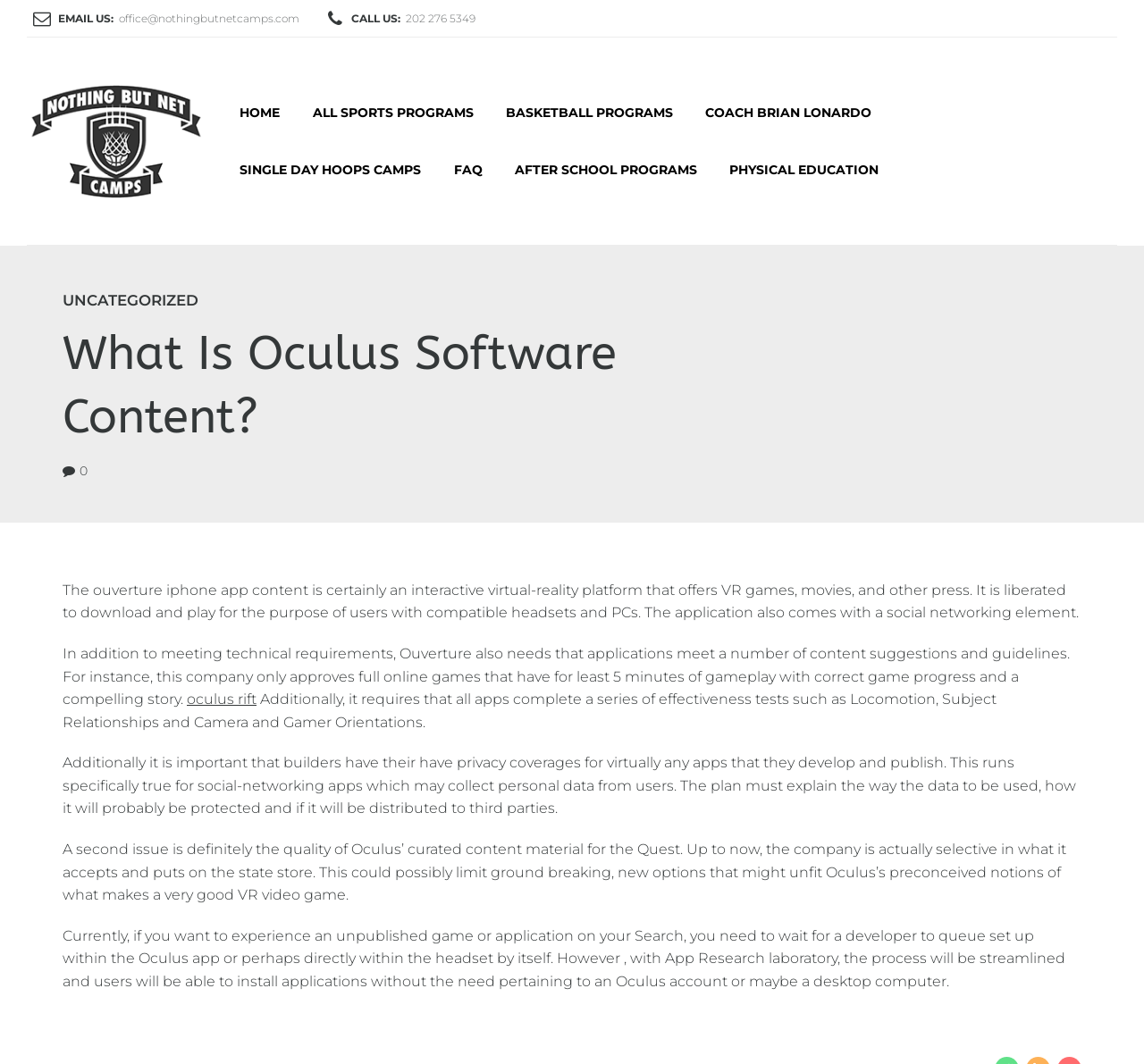Using the information from the screenshot, answer the following question thoroughly:
What is the current limitation of Oculus's curated content?

Currently, Oculus is selective in what it accepts and puts on the state store, which may limit innovative, new options that might not fit Oculus's preconceived notions of what makes a good VR game.